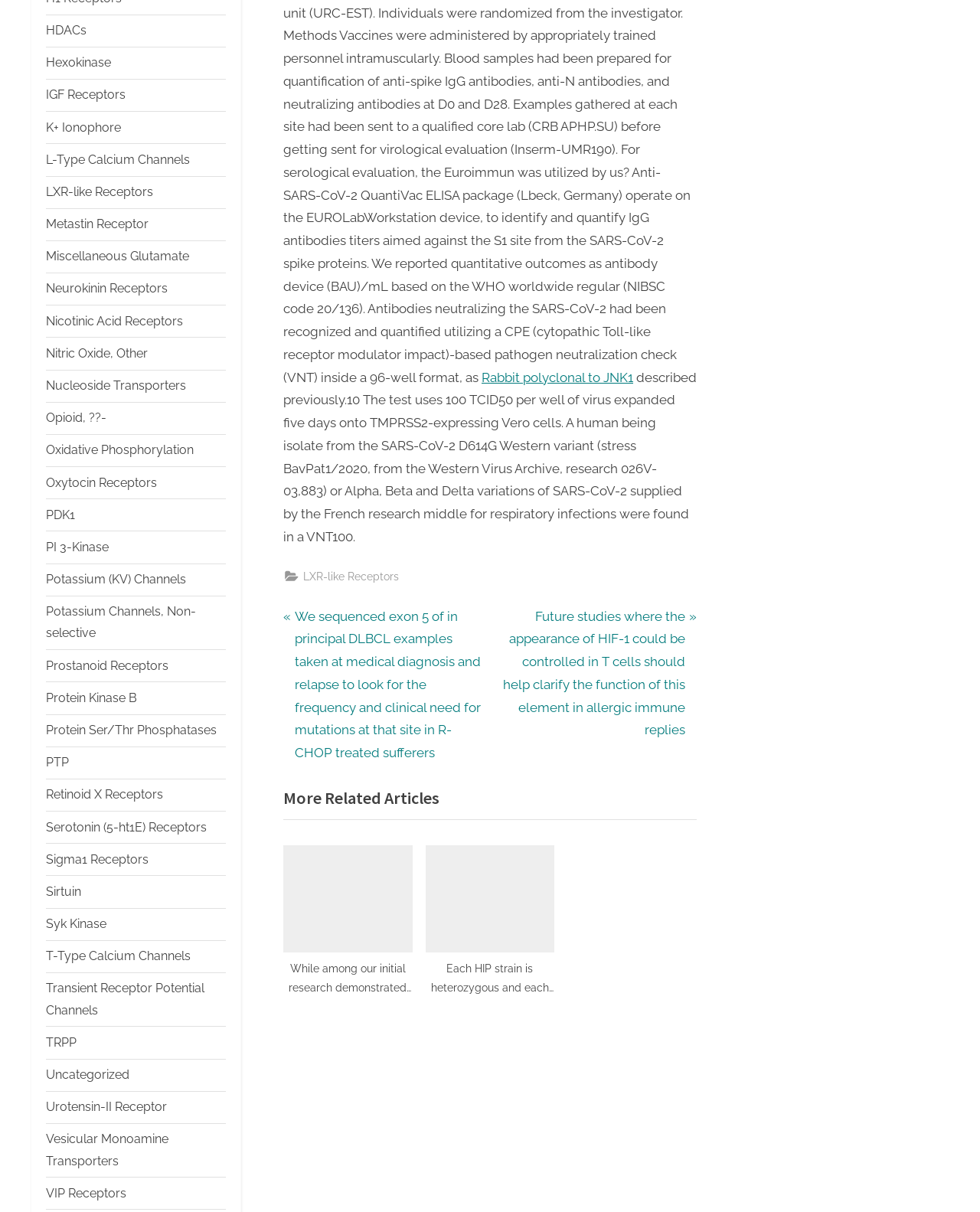Find and provide the bounding box coordinates for the UI element described with: "Syk Kinase".

[0.047, 0.756, 0.109, 0.768]